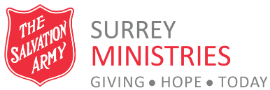What is the purpose of the Christmas Kettle Campaign?
Based on the image, provide a one-word or brief-phrase response.

Helping those in need